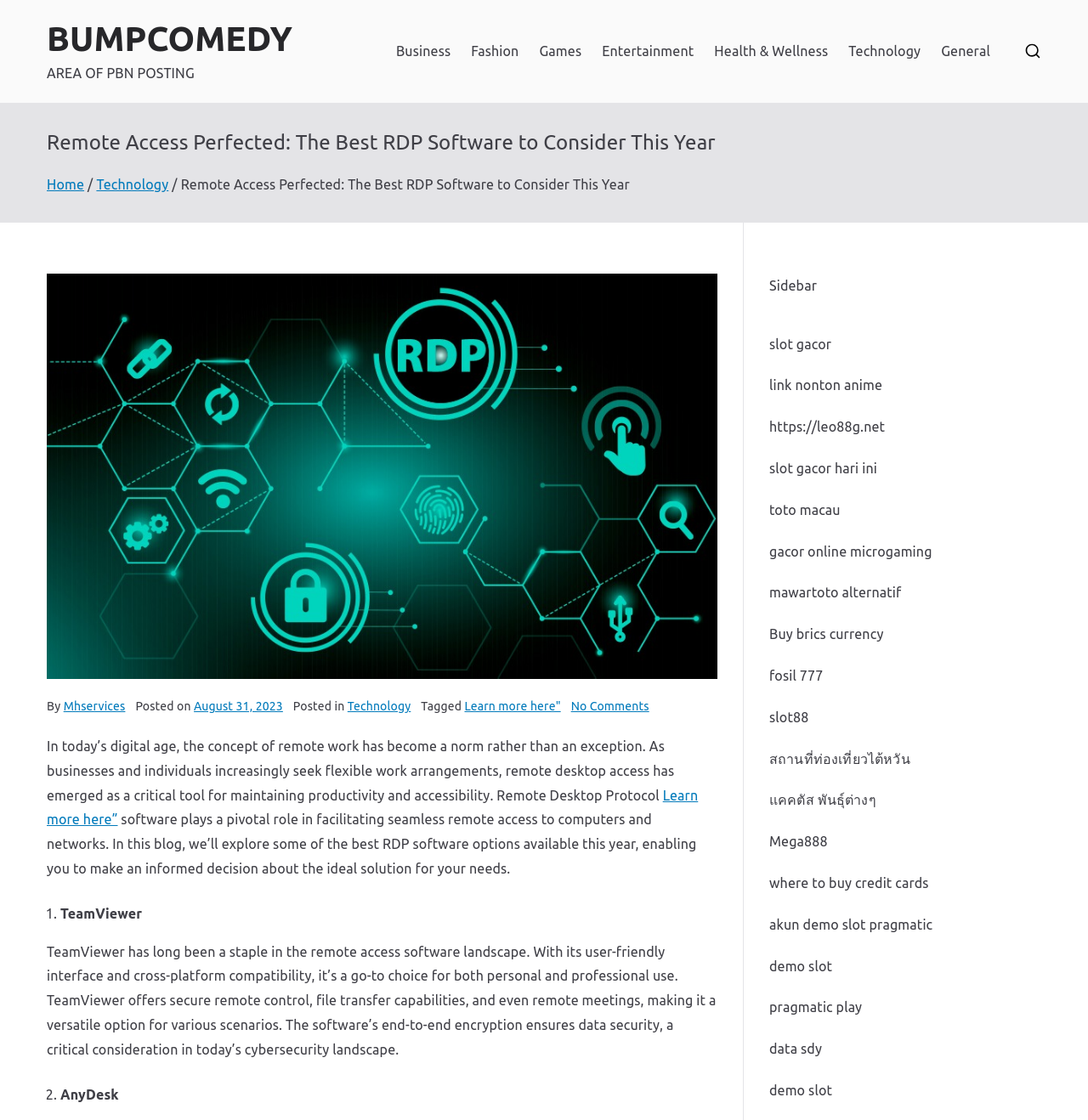Determine the bounding box coordinates for the element that should be clicked to follow this instruction: "Sign in to the website". The coordinates should be given as four float numbers between 0 and 1, in the format [left, top, right, bottom].

None